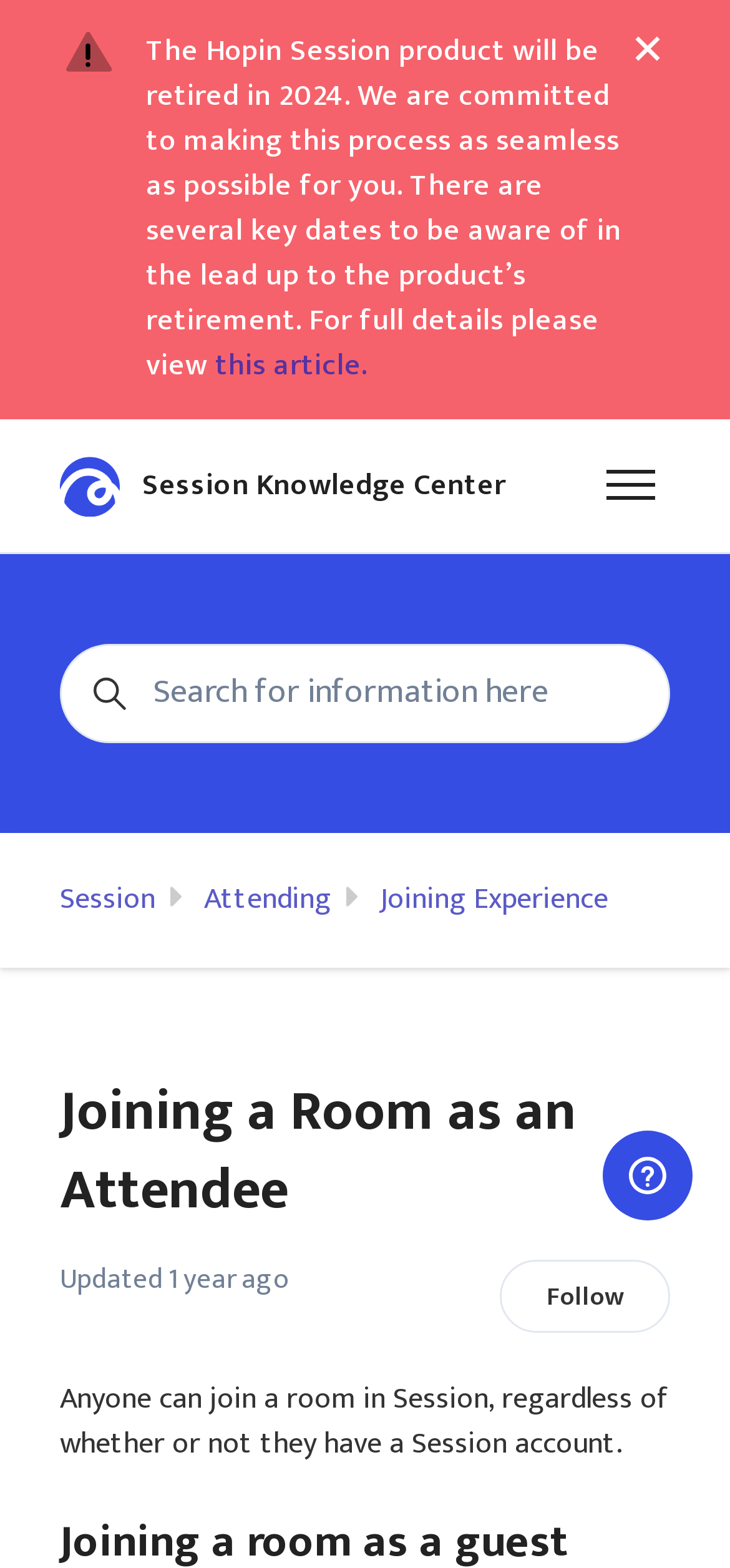Identify the main heading from the webpage and provide its text content.

Joining a Room as an Attendee